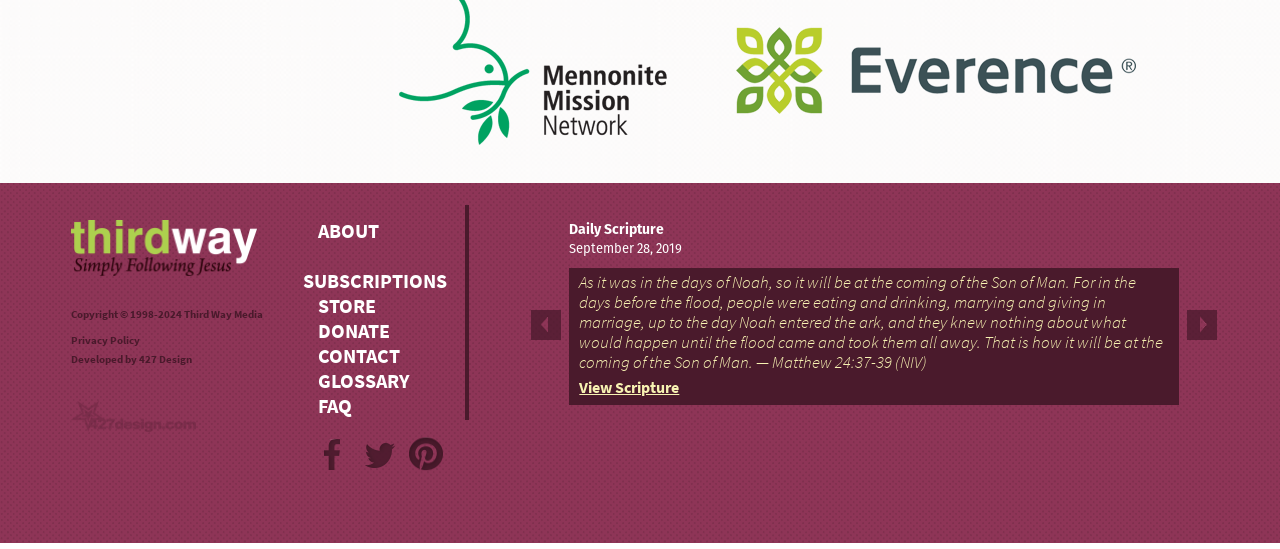Please pinpoint the bounding box coordinates for the region I should click to adhere to this instruction: "View Privacy Policy".

[0.055, 0.606, 0.109, 0.633]